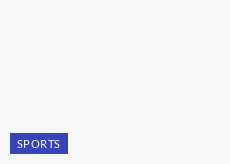What type of content does the 'SPORTS' button likely link to? Look at the image and give a one-word or short phrase answer.

sports-related content